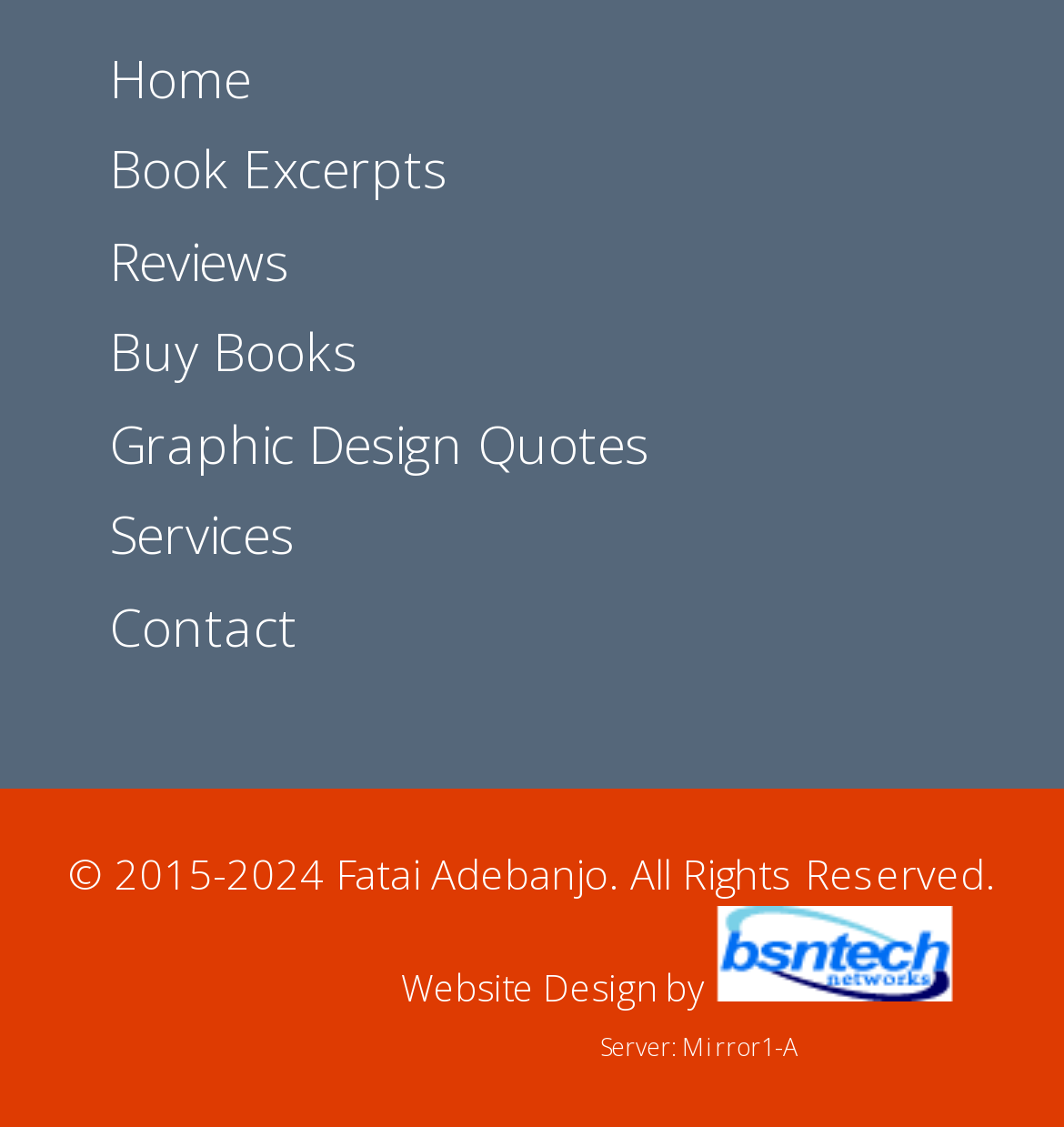Indicate the bounding box coordinates of the element that must be clicked to execute the instruction: "visit website design page". The coordinates should be given as four float numbers between 0 and 1, i.e., [left, top, right, bottom].

[0.377, 0.854, 0.618, 0.898]